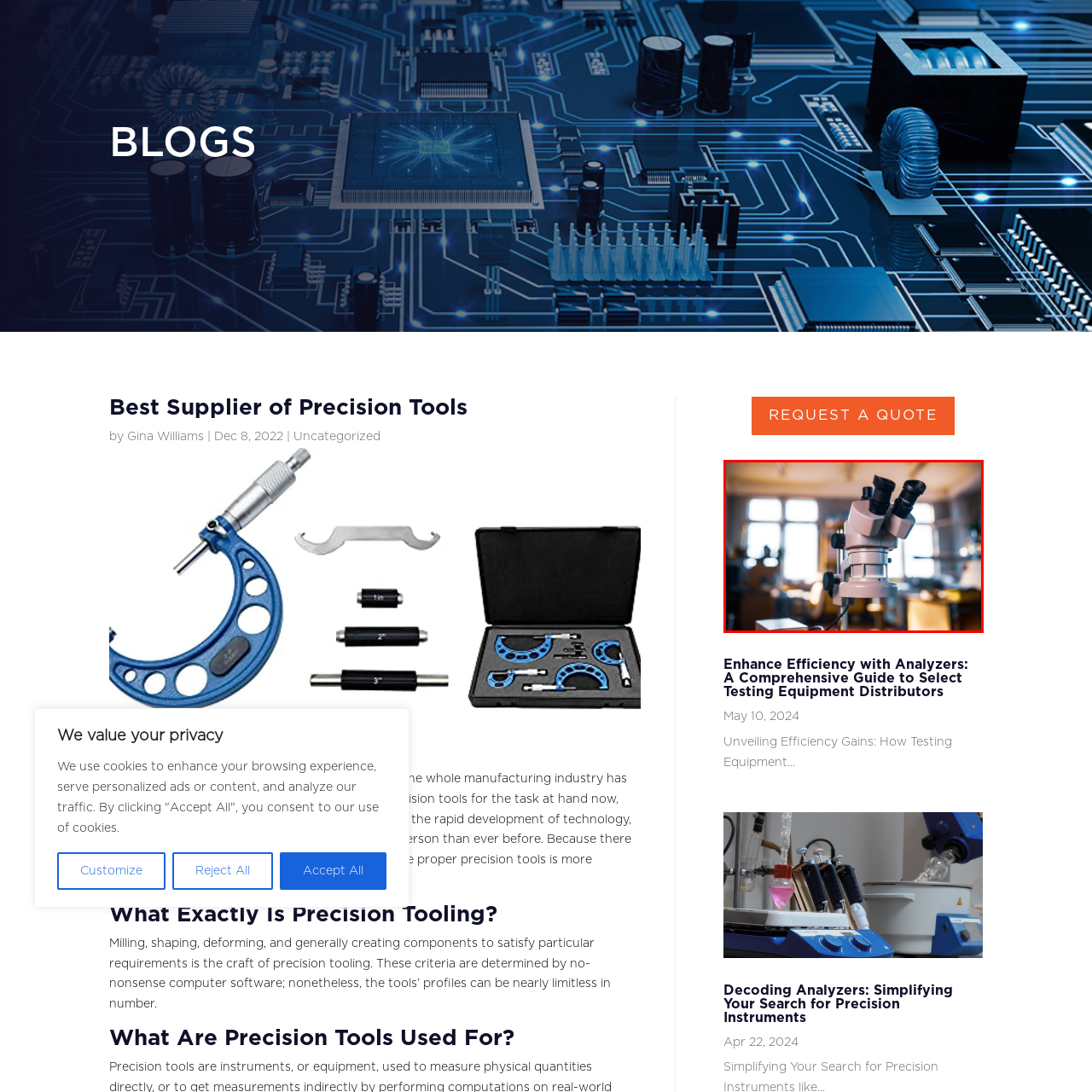Write a comprehensive caption detailing the image within the red boundary.

The image features a detailed close-up of a precision microscope, showcasing its sophisticated design and functionality. The microscope, predominantly in shades of gray and white, is equipped with dual eyepieces, emphasizing its capability for intricate observation. The background hints at a well-equipped laboratory environment, illuminated by natural light streaming through large windows, which highlights the instrument's importance in scientific exploration. This setting not only underscores the advanced technology of the microscope itself but also reflects the broader context of precision tools in modern testing and analysis, as referenced in related articles on enhancing efficiency with analyzers. The combination of the microscope's precision engineering and the laboratory ambiance encapsulates the essence of contemporary scientific research and precision tooling.